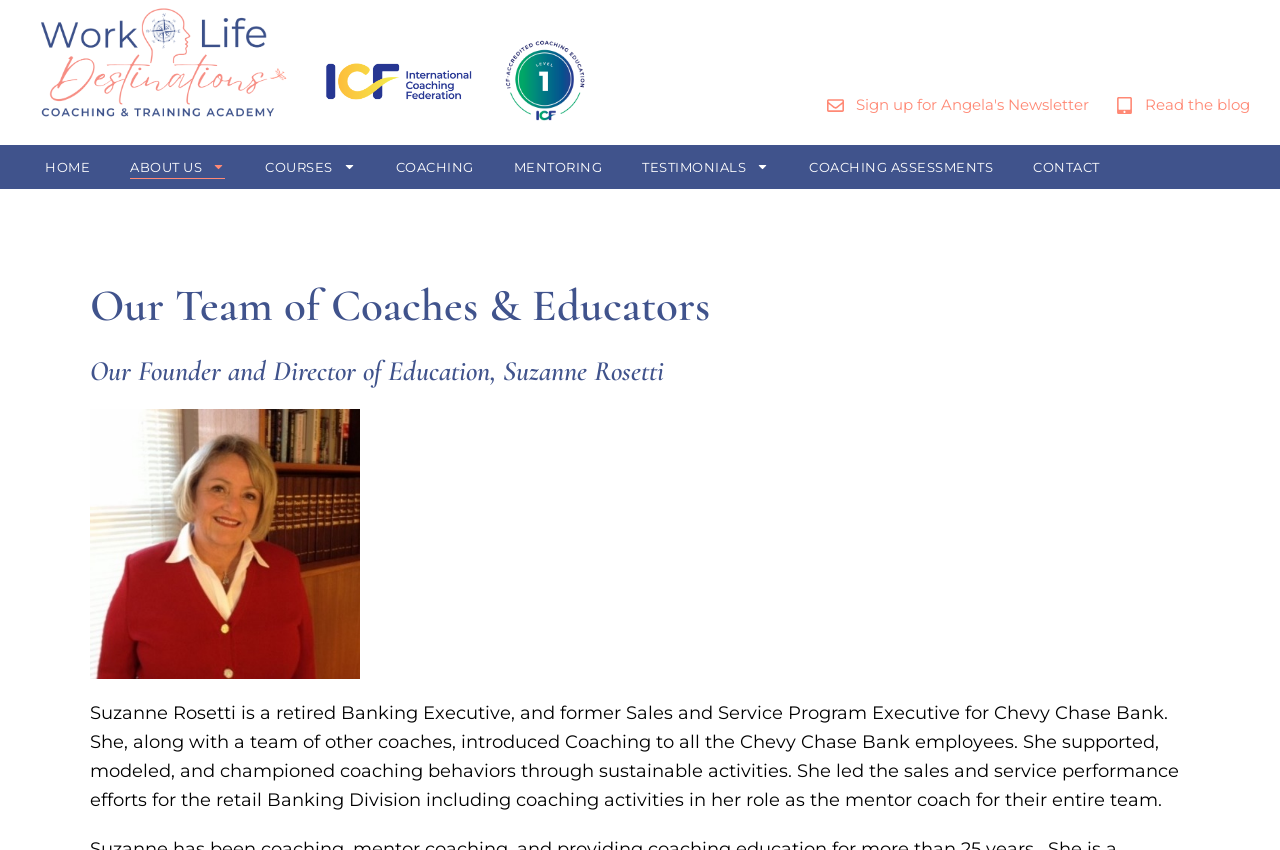What is the name of the bank where Suzanne Rosetti worked?
Look at the image and provide a short answer using one word or a phrase.

Chevy Chase Bank